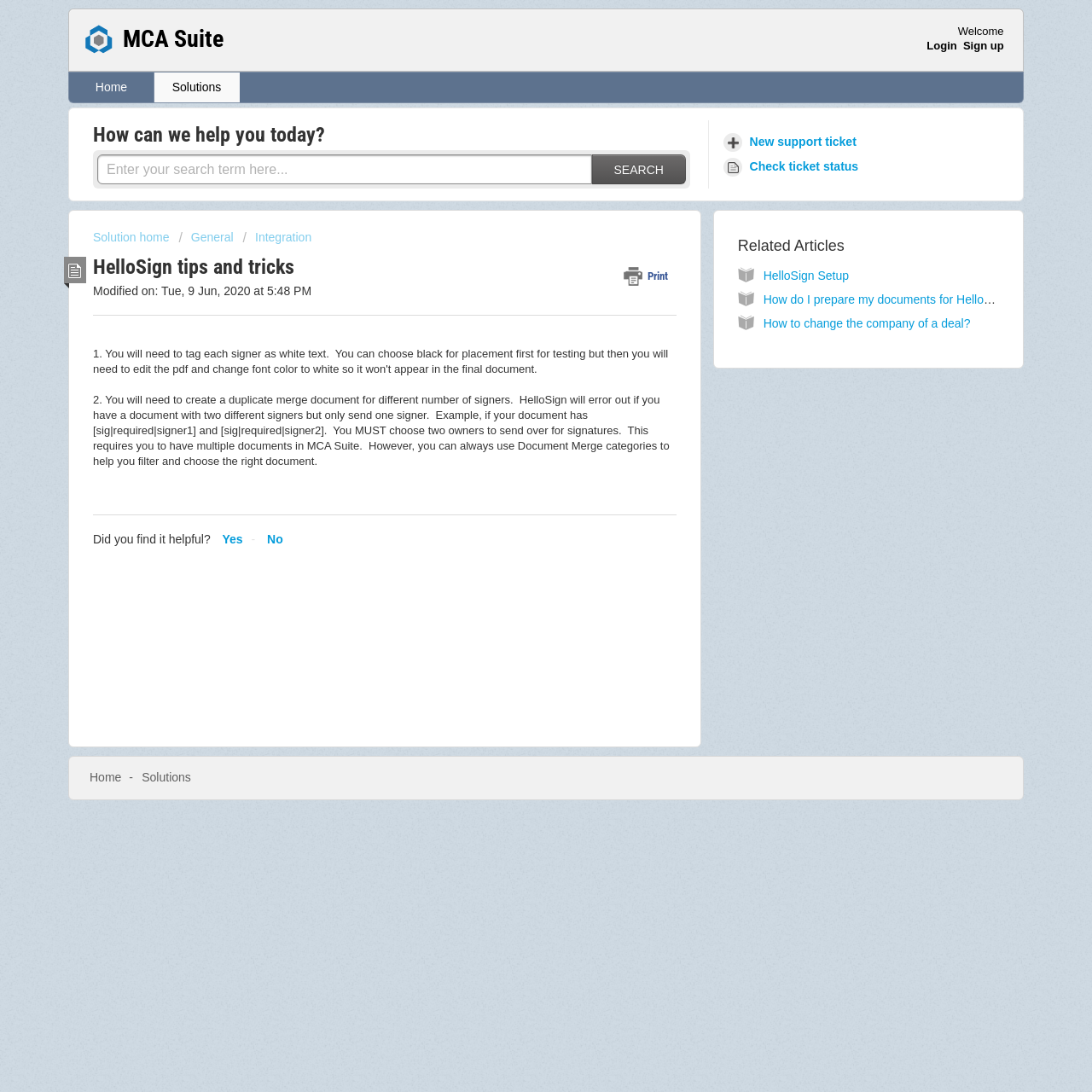What is the purpose of the 'Download' link?
Examine the webpage screenshot and provide an in-depth answer to the question.

The 'Download' link is located near the top of the webpage, suggesting that it is used to download a document related to HelloSign tips and tricks. The exact document is not specified, but it is likely a PDF or other file type.